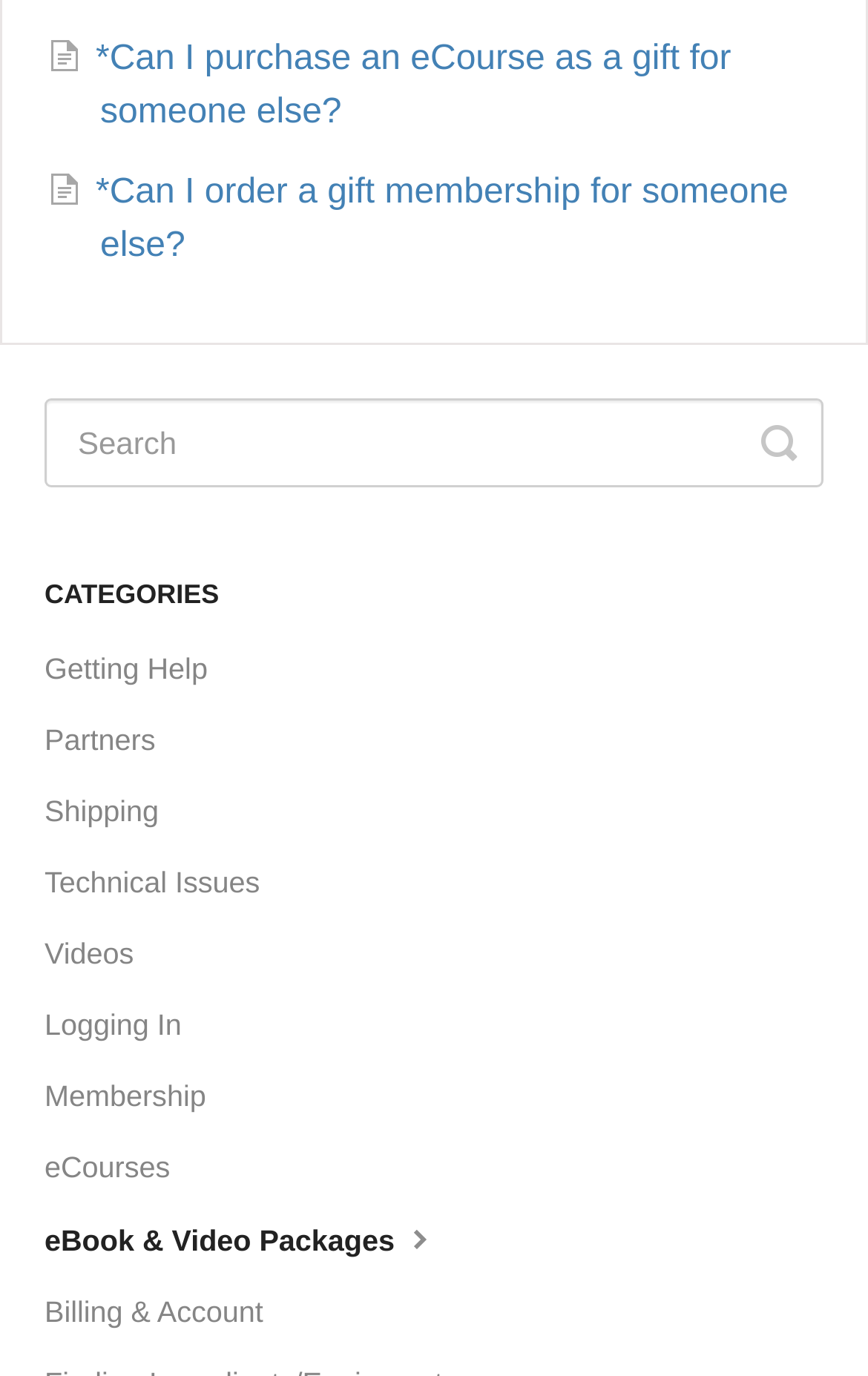Use a single word or phrase to answer the question: What is the icon name of the button next to the search textbox?

Toggle Search 